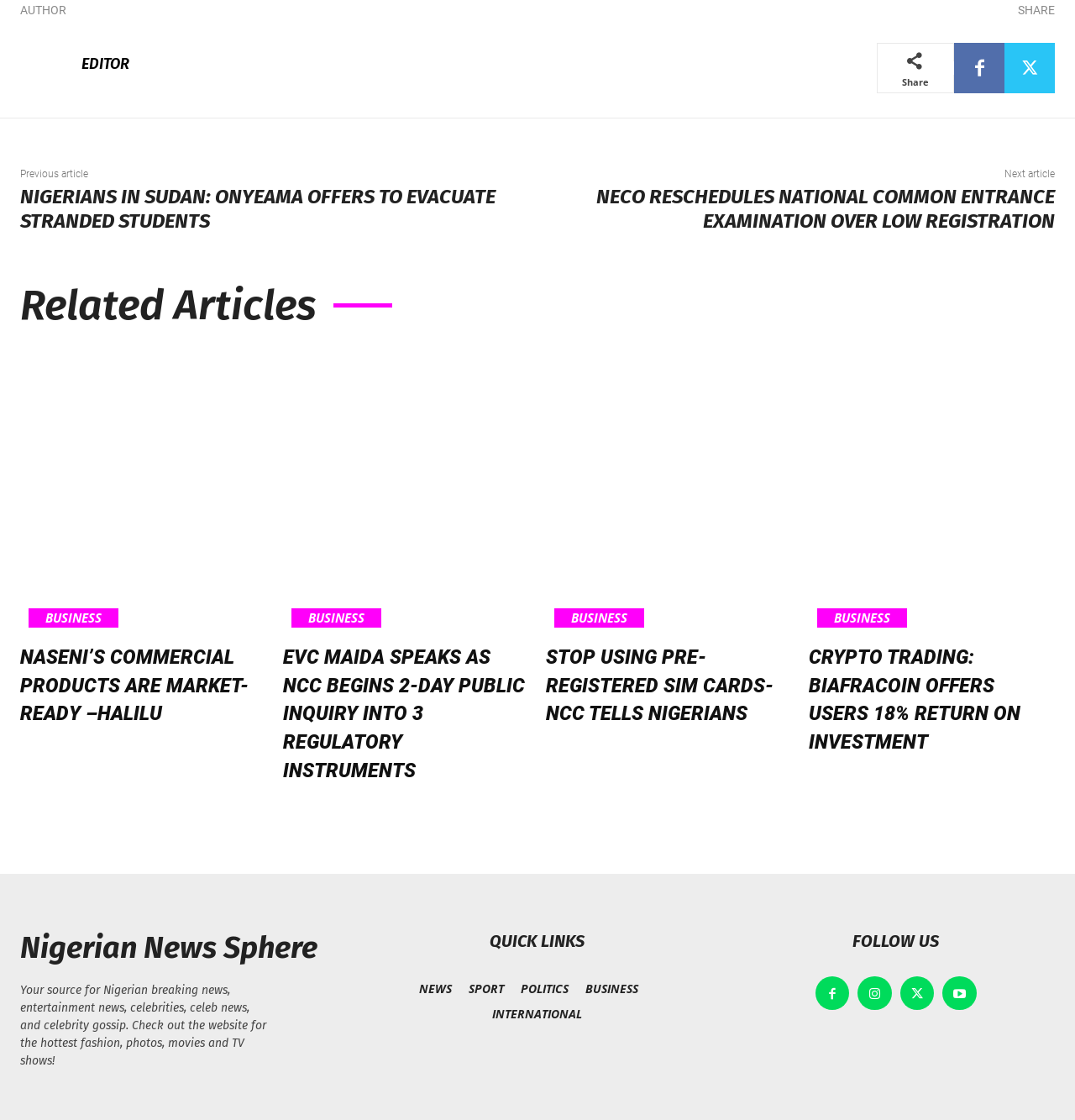Could you provide the bounding box coordinates for the portion of the screen to click to complete this instruction: "View the 'Call for Curbside Pickup Flyer' template"?

None